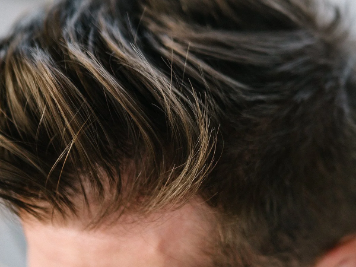Summarize the image with a detailed caption.

This image showcases a close-up view of a man's stylish haircut, highlighting the texture and details of the hair. The elegant arrangement of strands and subtle highlights accentuate the modern and polished look. This fresh haircut not only enhances his appearance but also speaks to the importance of self-care and personal grooming, especially as people begin to re-enter social settings. It's a perfect representation of the boost in confidence and readiness for occasions that a quality haircut can bring. The professional touch of an experienced barber is evident, illustrating why investing in a good haircut is a worthy decision.